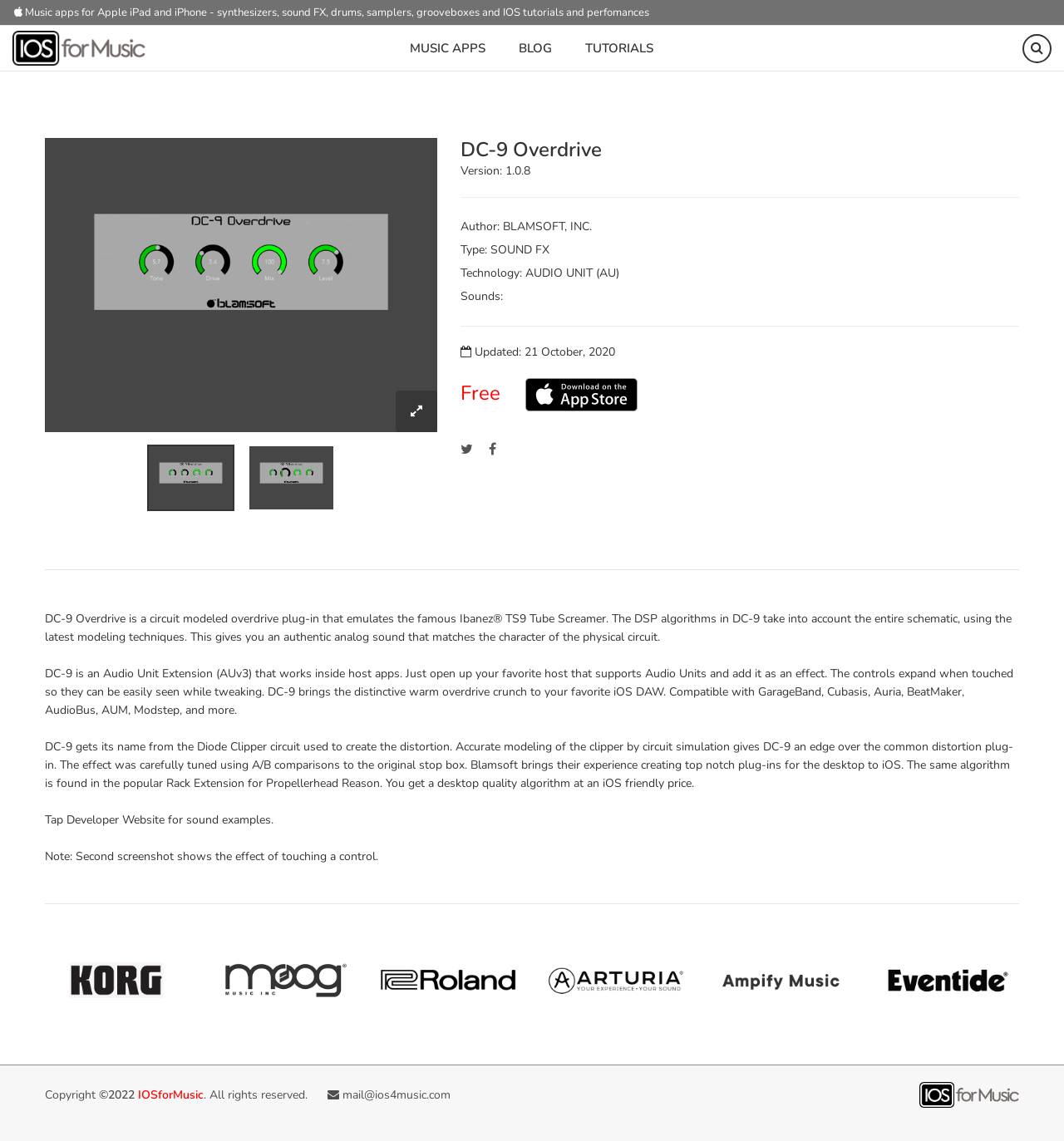Please identify the bounding box coordinates of the area that needs to be clicked to fulfill the following instruction: "Download DC-9 Overdrive on the App Store."

[0.494, 0.331, 0.6, 0.36]